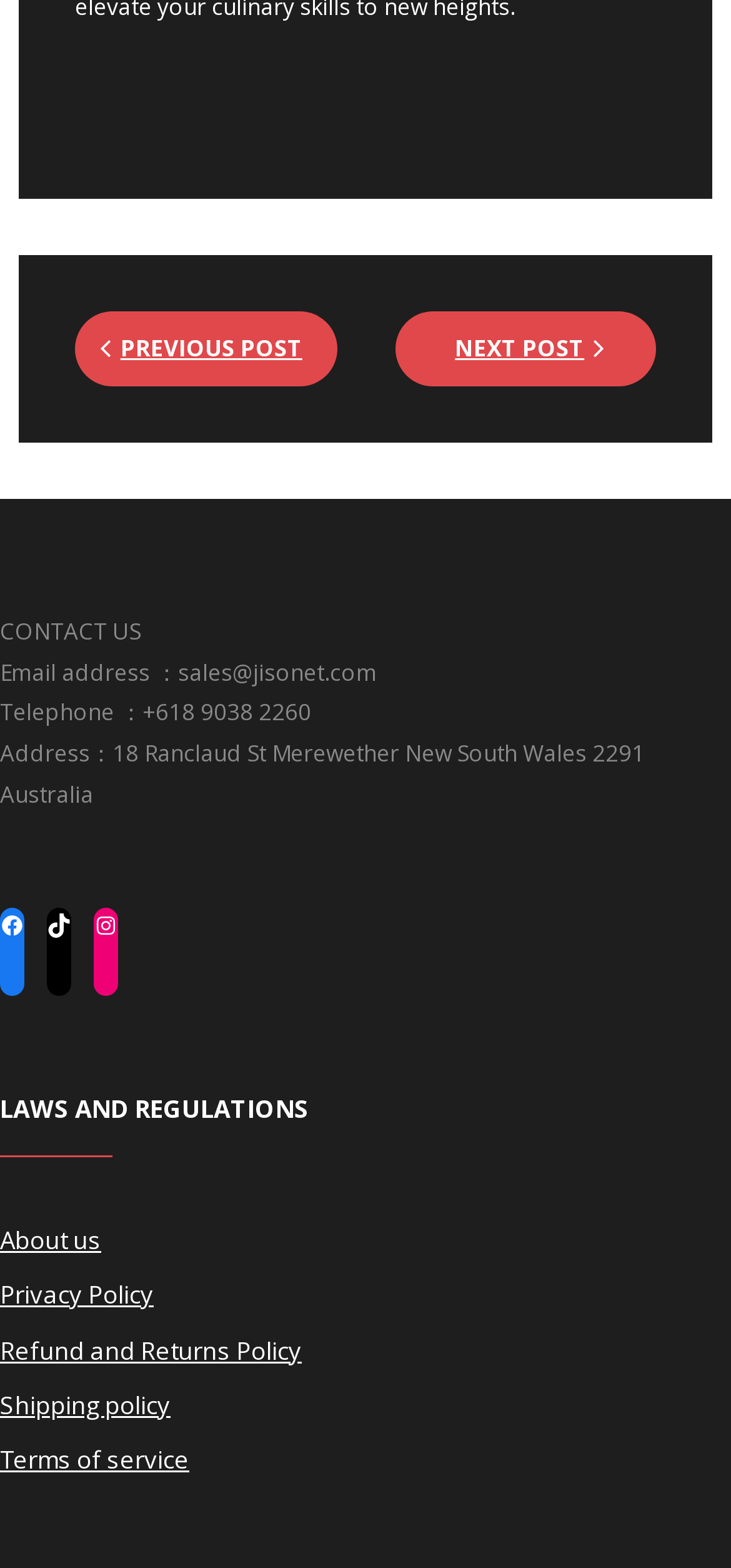How many policy links are there? Based on the screenshot, please respond with a single word or phrase.

5